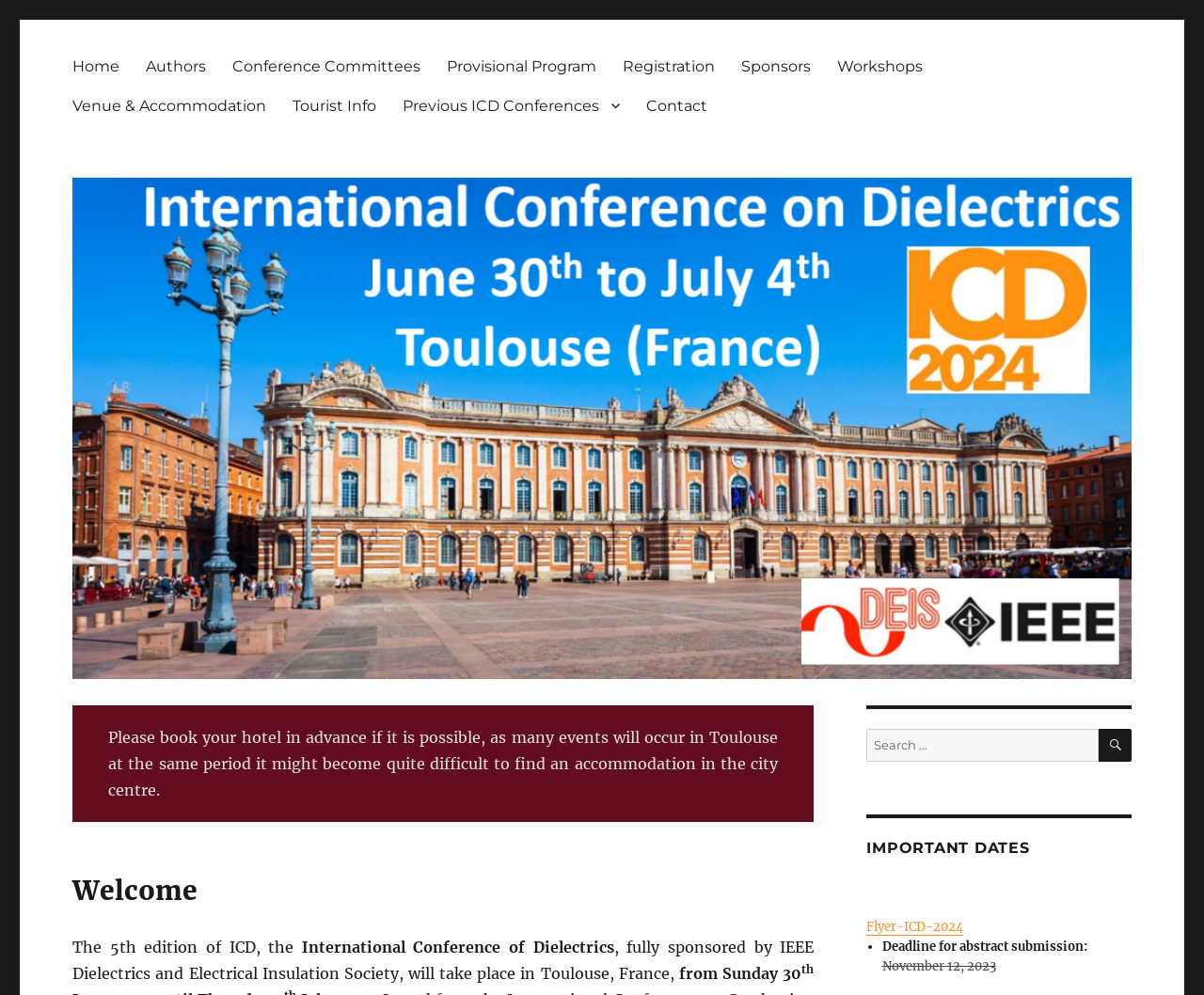Produce an elaborate caption capturing the essence of the webpage.

The webpage is about the 5th International Conference of Dielectrics (ICD) sponsored by IEEE Dielectrics and Electrical Insulation Society, taking place in Toulouse, France. 

At the top, there is a primary menu with 11 links, including "Home", "Authors", "Conference Committees", "Provisional Program", "Registration", "Sponsors", "Workshops", "Venue & Accommodation", "Tourist Info", "Previous ICD Conferences", and "Contact". 

Below the primary menu, there is a large image with the title "IEEE ICD" and a logo. 

On the left side of the image, there is a welcome message, which is a heading, followed by three paragraphs of text. The first paragraph advises visitors to book their hotel in advance due to many events happening in Toulouse at the same period. The second paragraph introduces the conference, and the third paragraph provides the date and location of the conference.

On the right side of the image, there is a search box with a search button and a label "Search for:". 

Below the image, there is a heading "IMPORTANT DATES" followed by a list of important dates, including a link to a flyer and a deadline for abstract submission with a specific date, November 12, 2023.